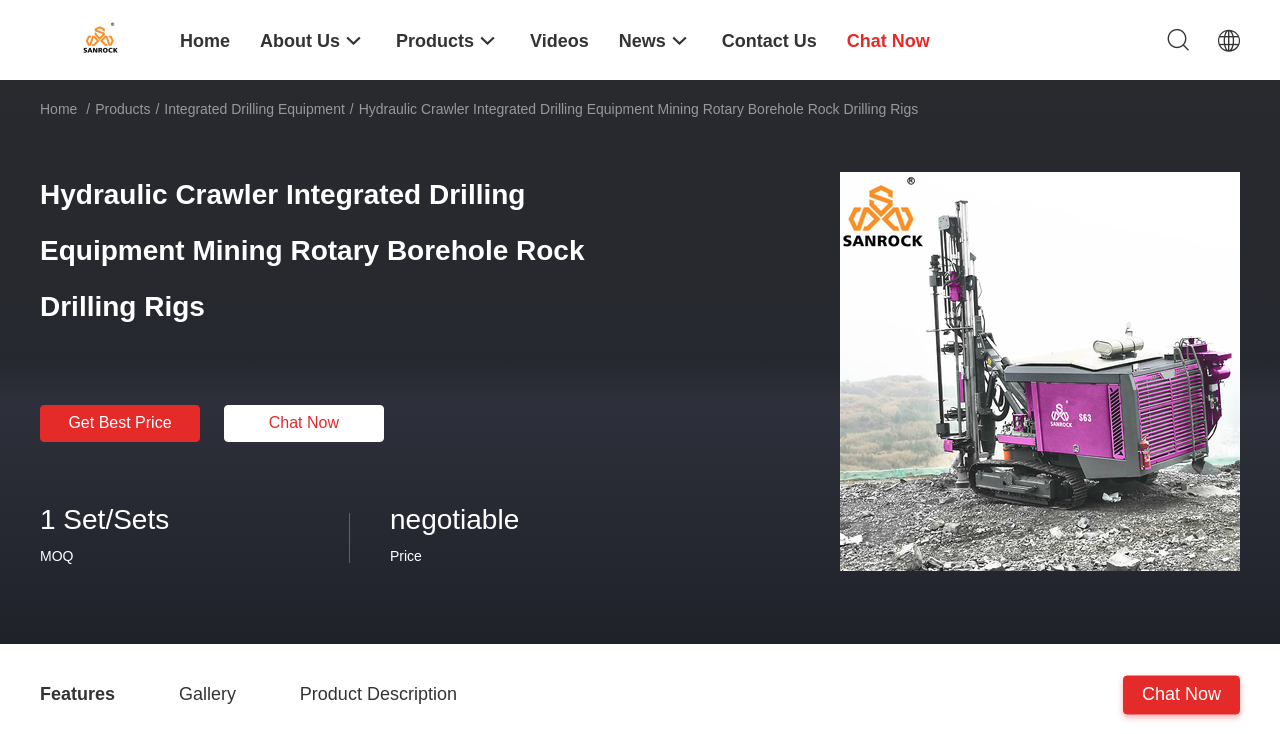Determine the bounding box coordinates of the region to click in order to accomplish the following instruction: "Read Biography/History". Provide the coordinates as four float numbers between 0 and 1, specifically [left, top, right, bottom].

None